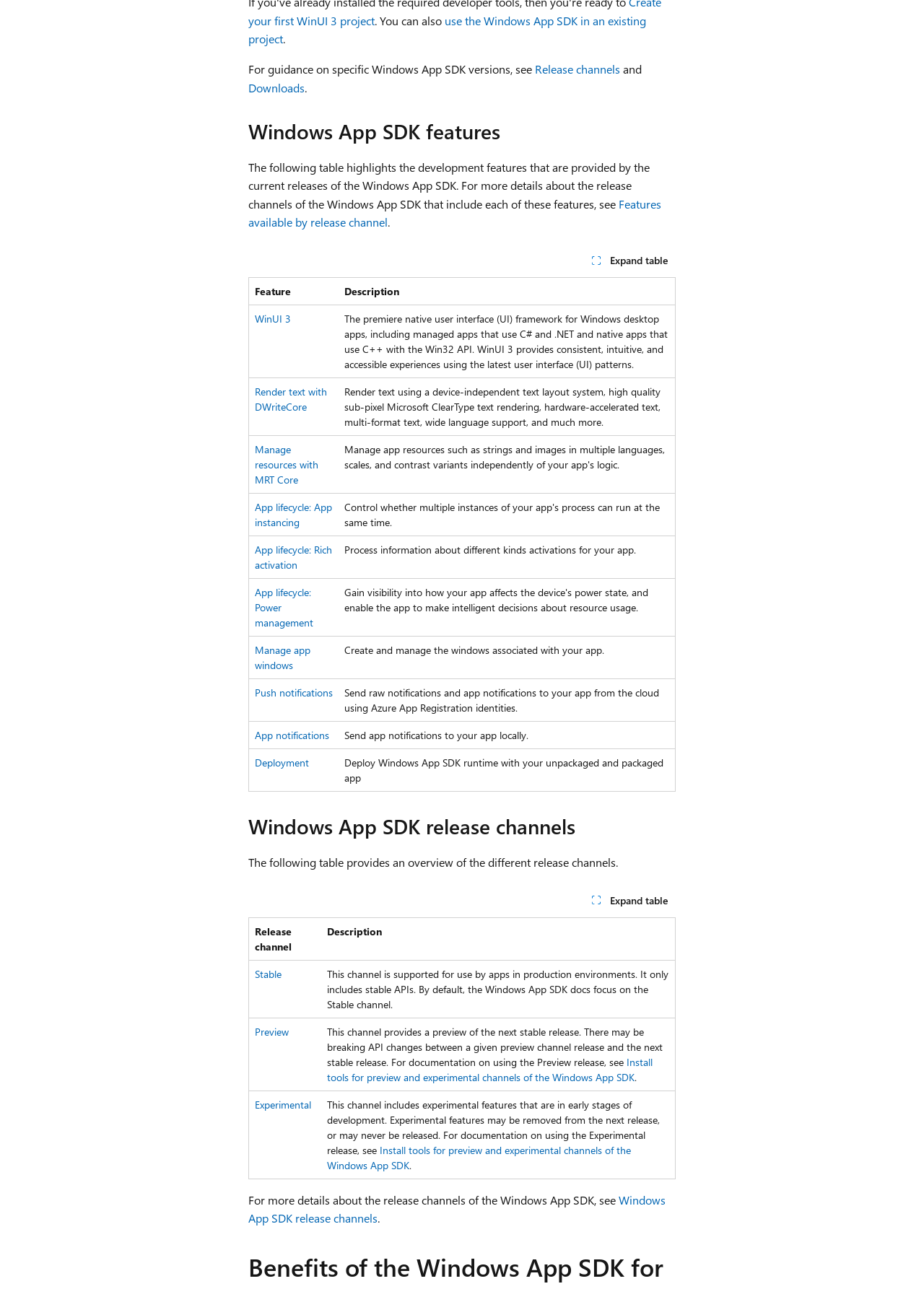Find and provide the bounding box coordinates for the UI element described here: "Preview". The coordinates should be given as four float numbers between 0 and 1: [left, top, right, bottom].

[0.276, 0.795, 0.312, 0.806]